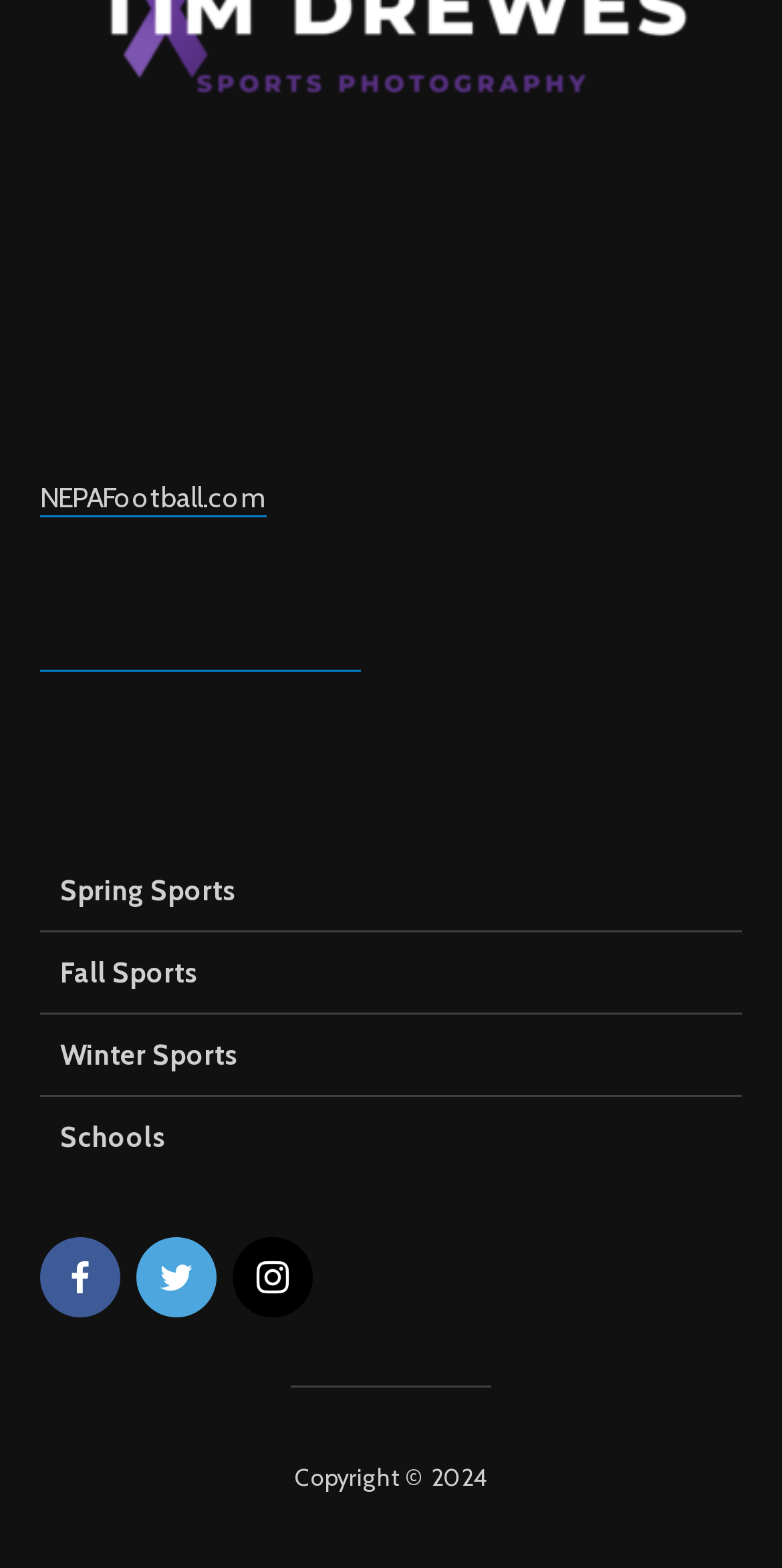Please analyze the image and provide a thorough answer to the question:
What is the name of the website?

I looked at the first link on the page, which is the name of the website, and found that it is NEPAFootball.com.